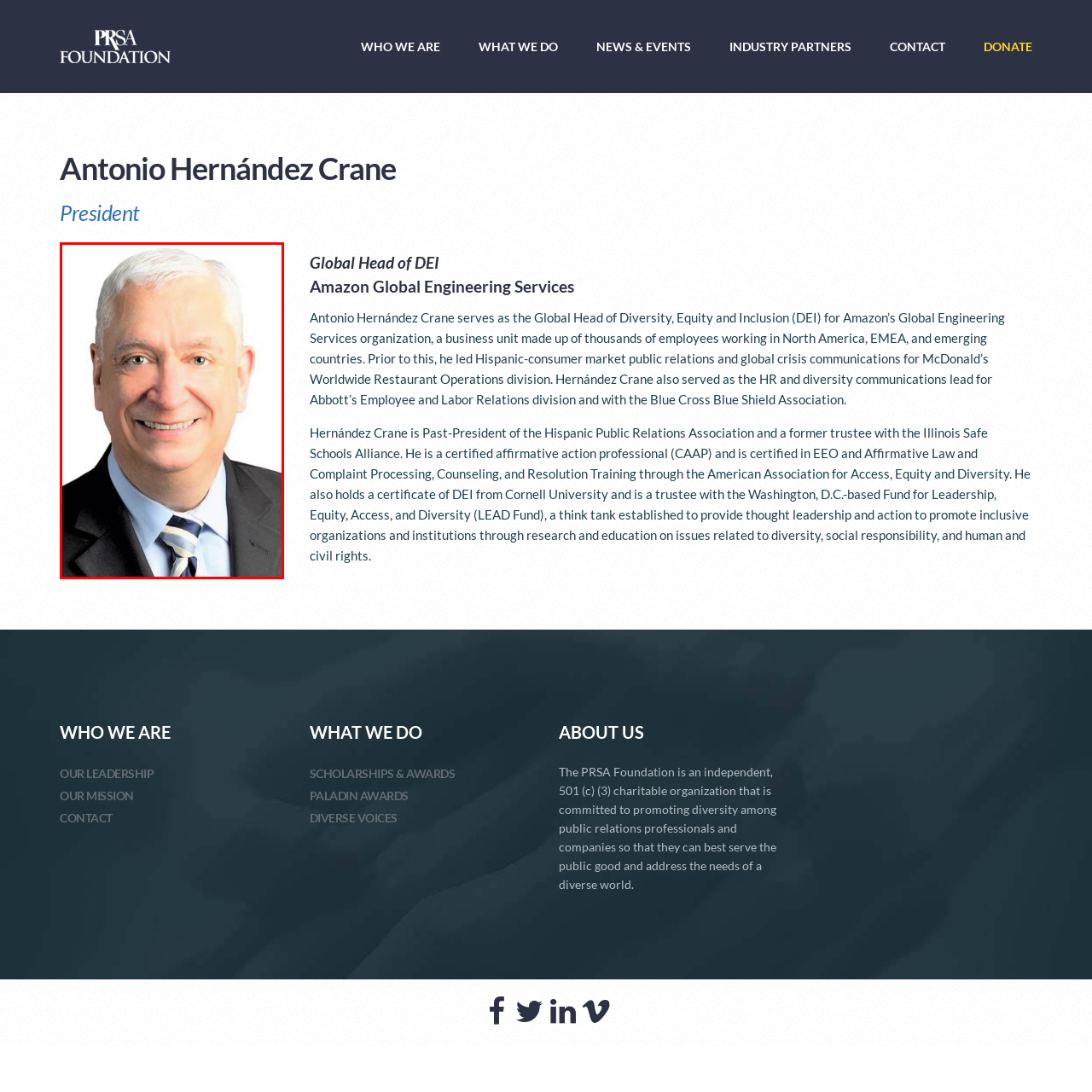What organization was Antonio previously president of?
Please closely examine the image within the red bounding box and provide a detailed answer based on the visual information.

According to the caption, Antonio Hernández Crane was previously the president of the Hispanic Public Relations Association, showcasing his commitment to advancing diversity in various sectors.